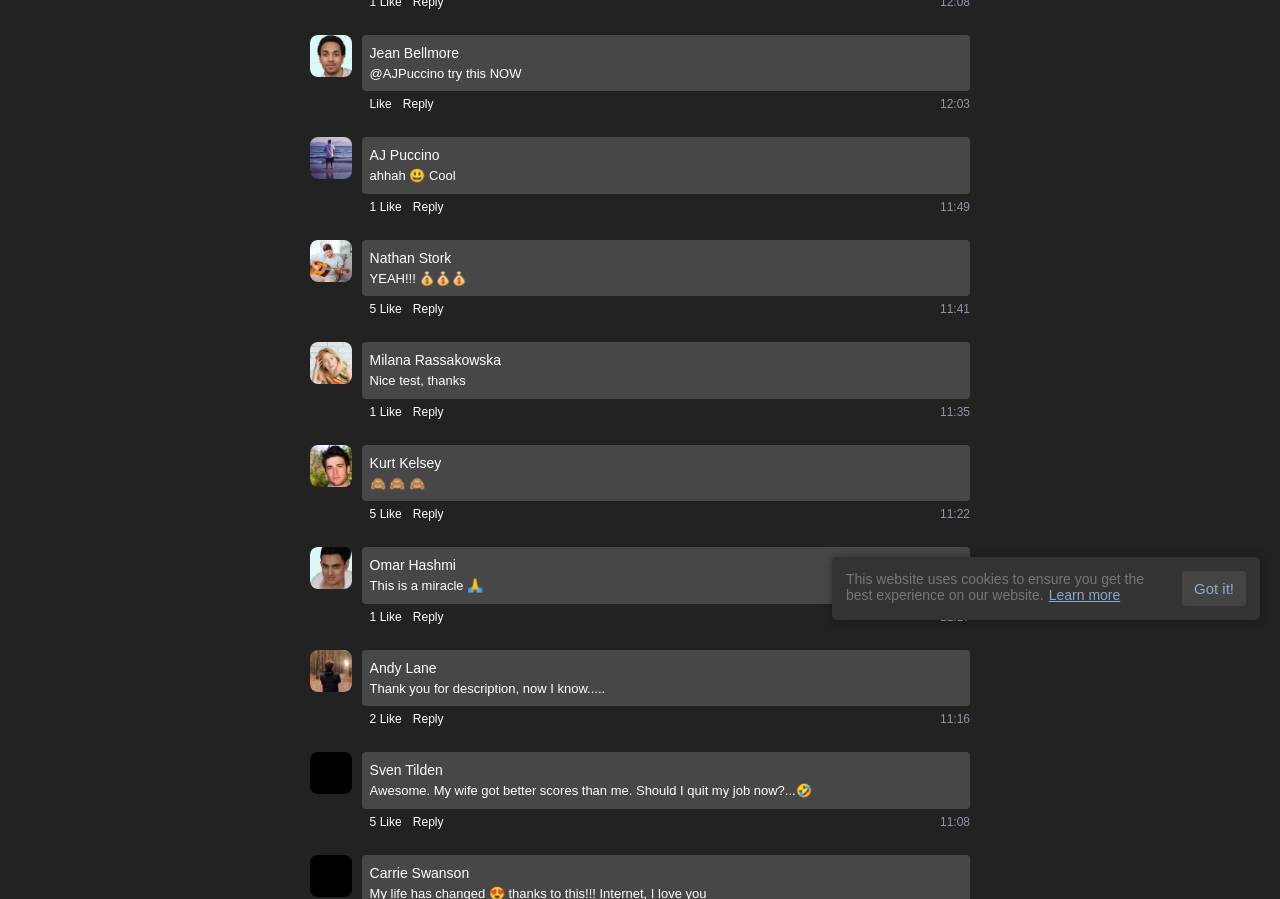Provide the bounding box coordinates for the specified HTML element described in this description: "Reply". The coordinates should be four float numbers ranging from 0 to 1, in the format [left, top, right, bottom].

[0.323, 0.448, 0.346, 0.468]